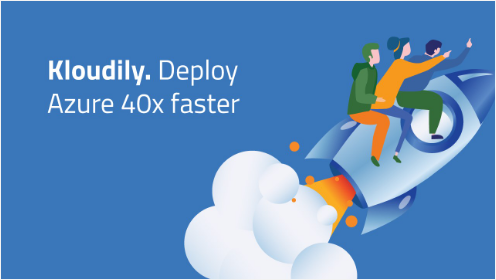What is the color of the background?
Provide a one-word or short-phrase answer based on the image.

Vibrant blue